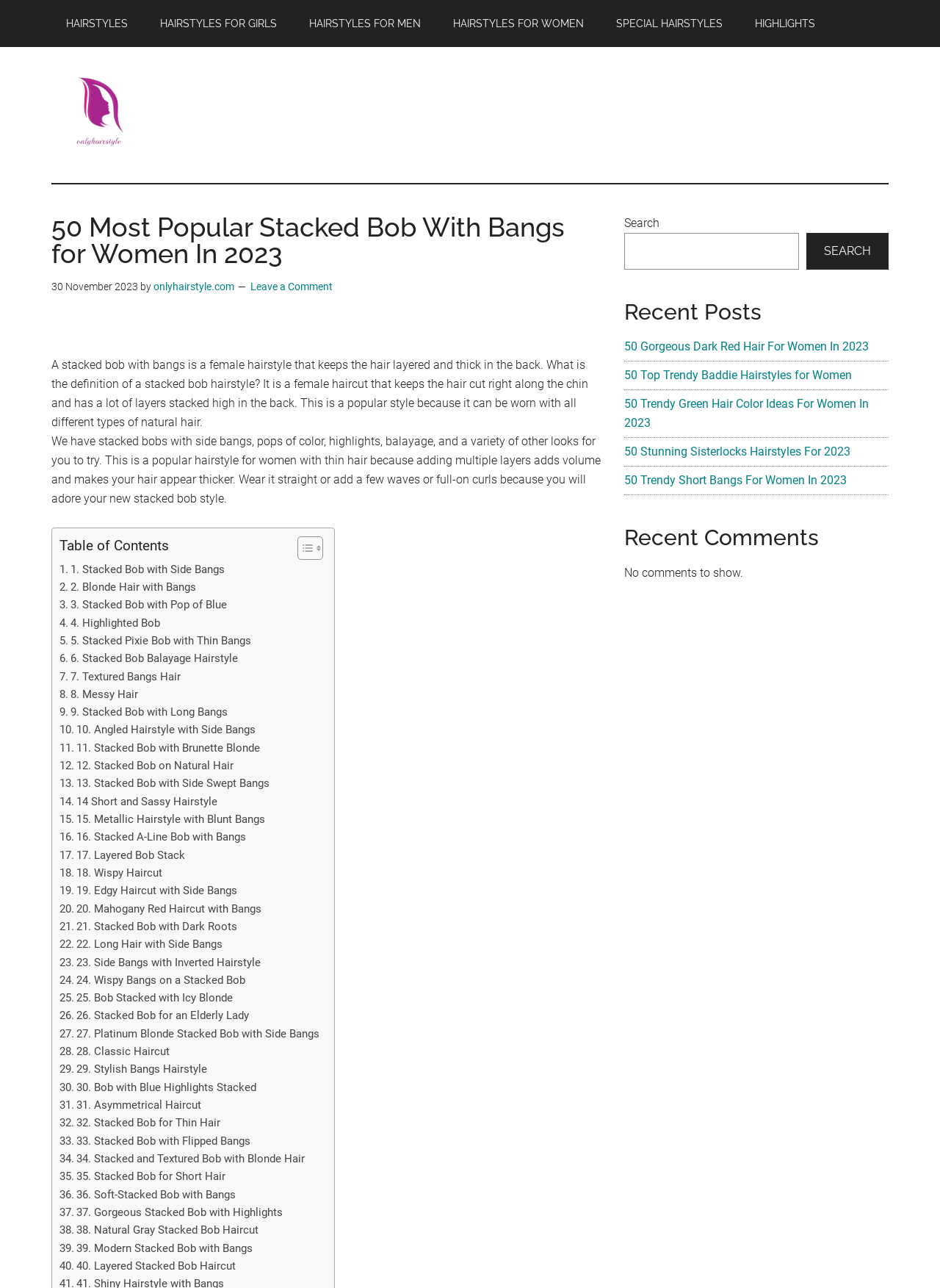Respond to the following question using a concise word or phrase: 
What is the hairstyle described in the webpage?

Stacked Bob with Bangs